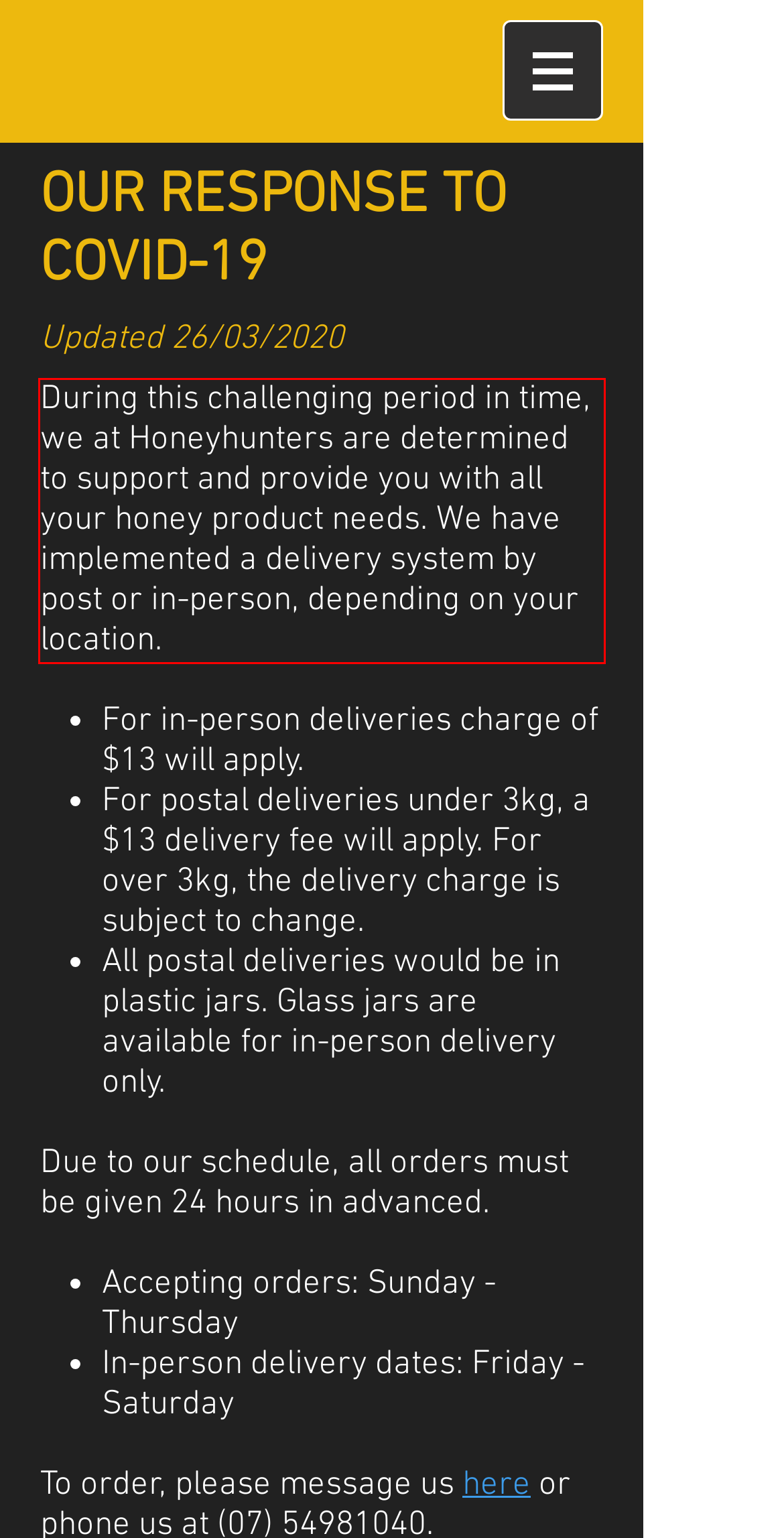You have a screenshot of a webpage with a red bounding box. Use OCR to generate the text contained within this red rectangle.

During this challenging period in time, we at Honeyhunters are determined to support and provide you with all your honey product needs. We have implemented a delivery system by post or in-person, depending on your location.